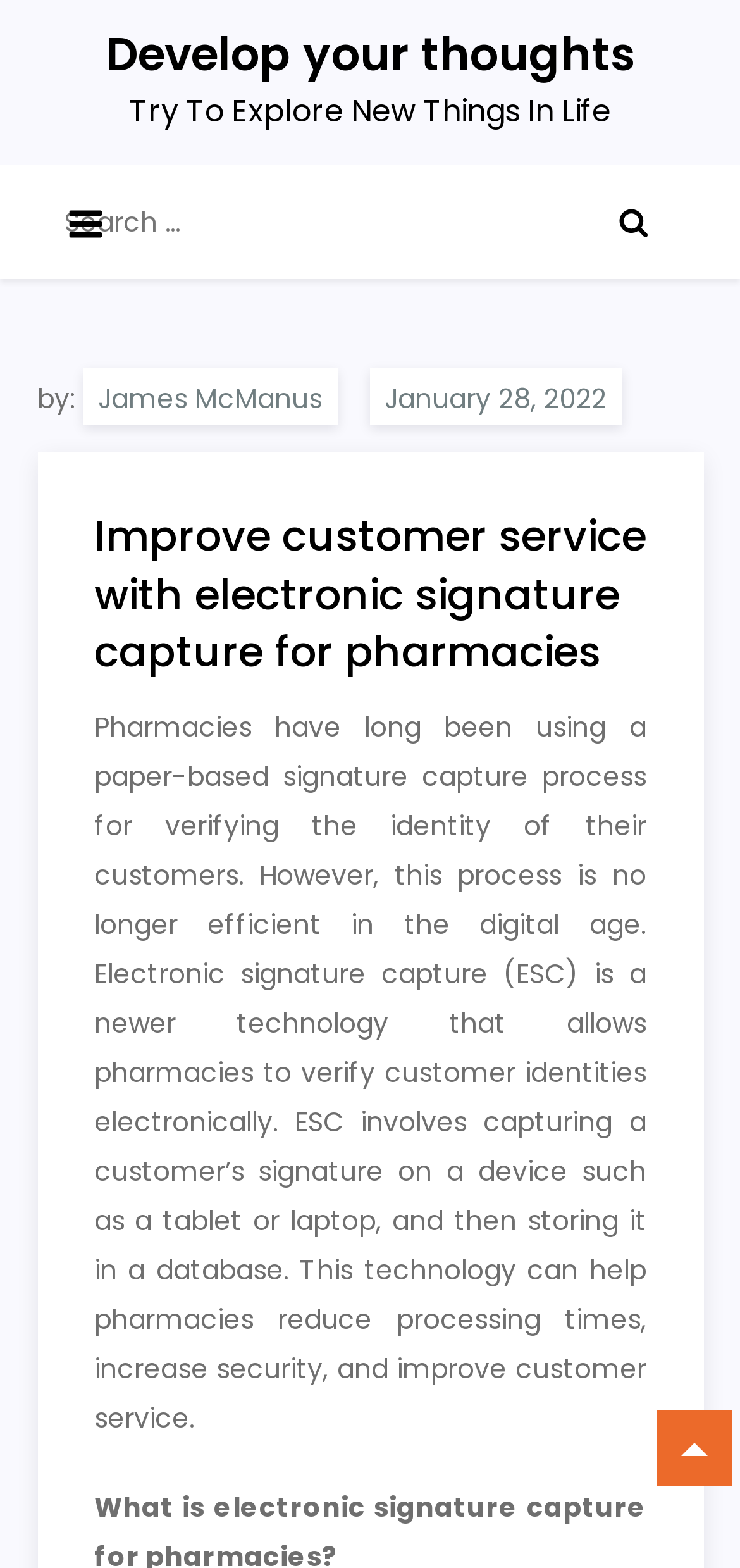What device can be used to capture a customer's signature?
Examine the webpage screenshot and provide an in-depth answer to the question.

The webpage mentions that electronic signature capture involves capturing a customer's signature on a device such as a tablet or laptop, and then storing it in a database.